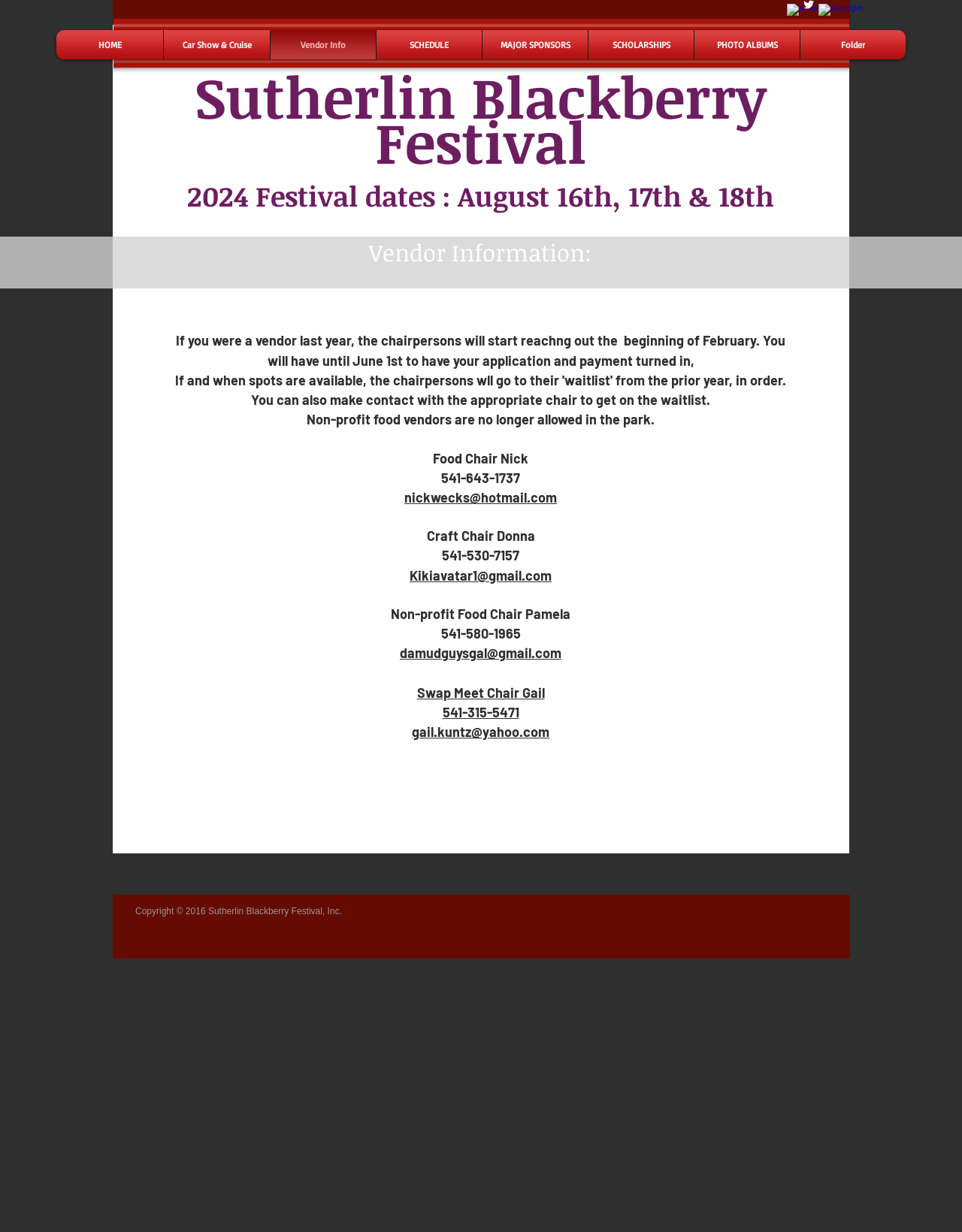Identify the bounding box for the UI element that is described as follows: "MAJOR SPONSORS".

[0.505, 0.024, 0.607, 0.048]